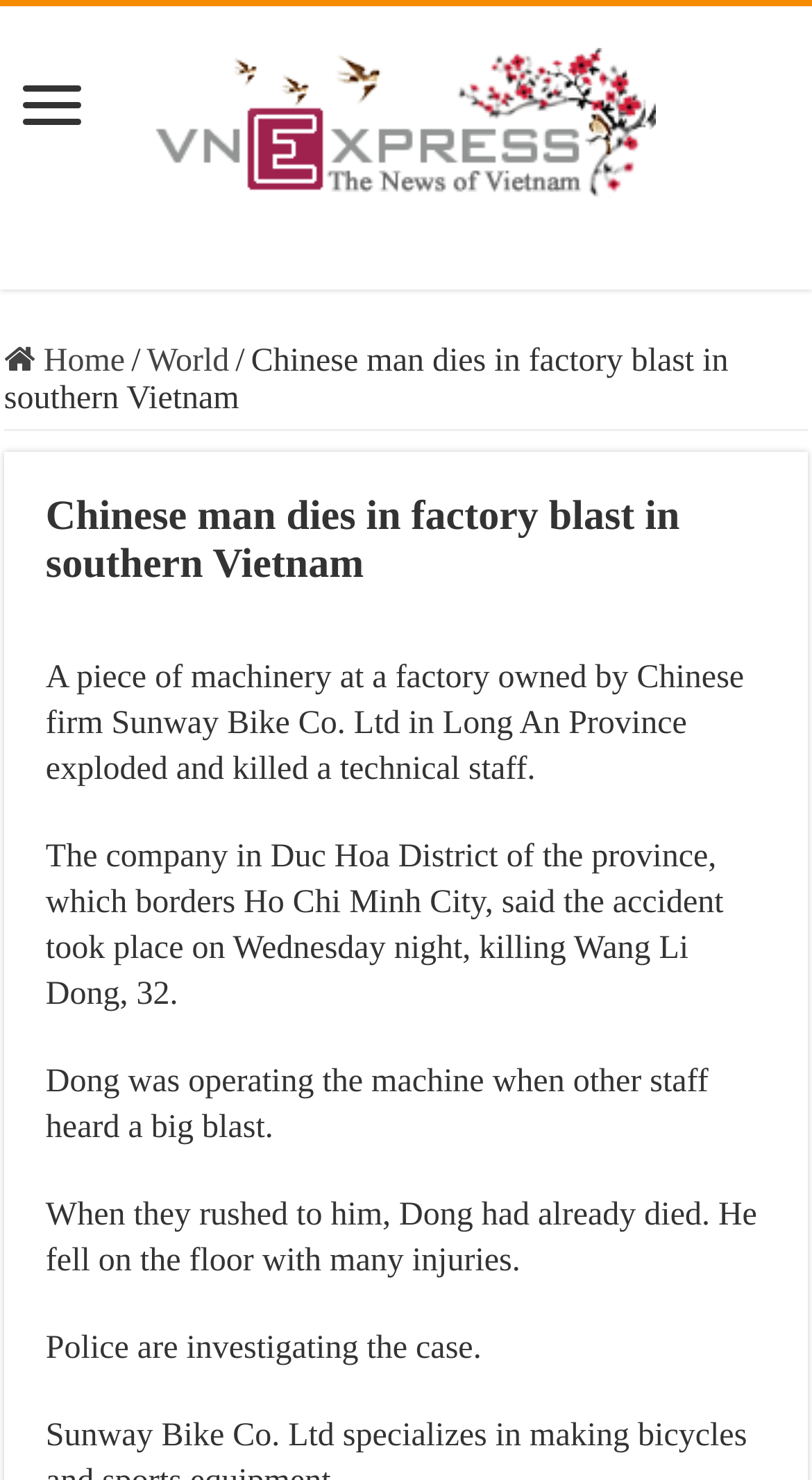Please find the main title text of this webpage.

Chinese man dies in factory blast in southern Vietnam